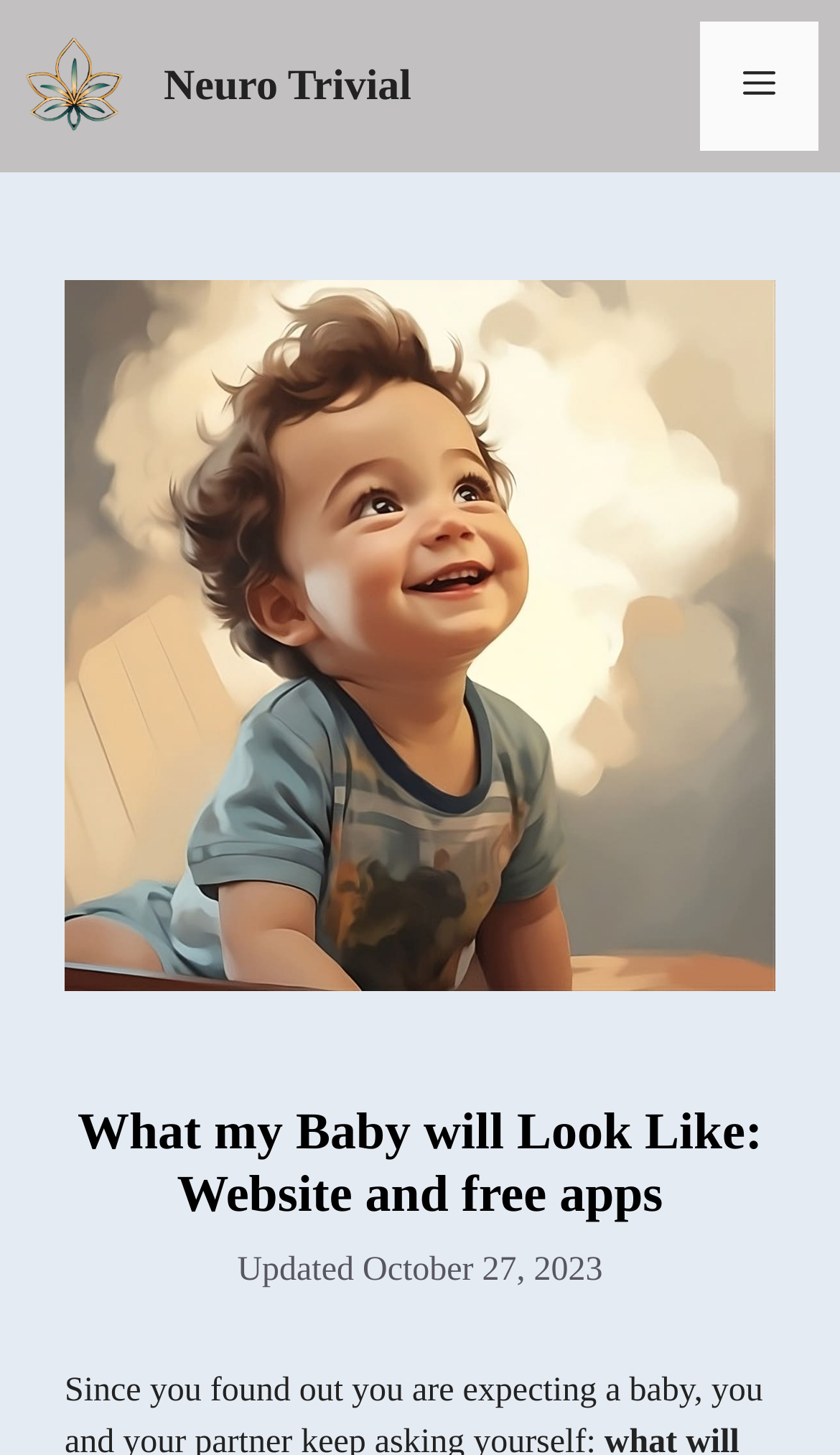Please specify the bounding box coordinates in the format (top-left x, top-left y, bottom-right x, bottom-right y), with all values as floating point numbers between 0 and 1. Identify the bounding box of the UI element described by: alt="Neuro Trivial"

[0.026, 0.045, 0.154, 0.071]